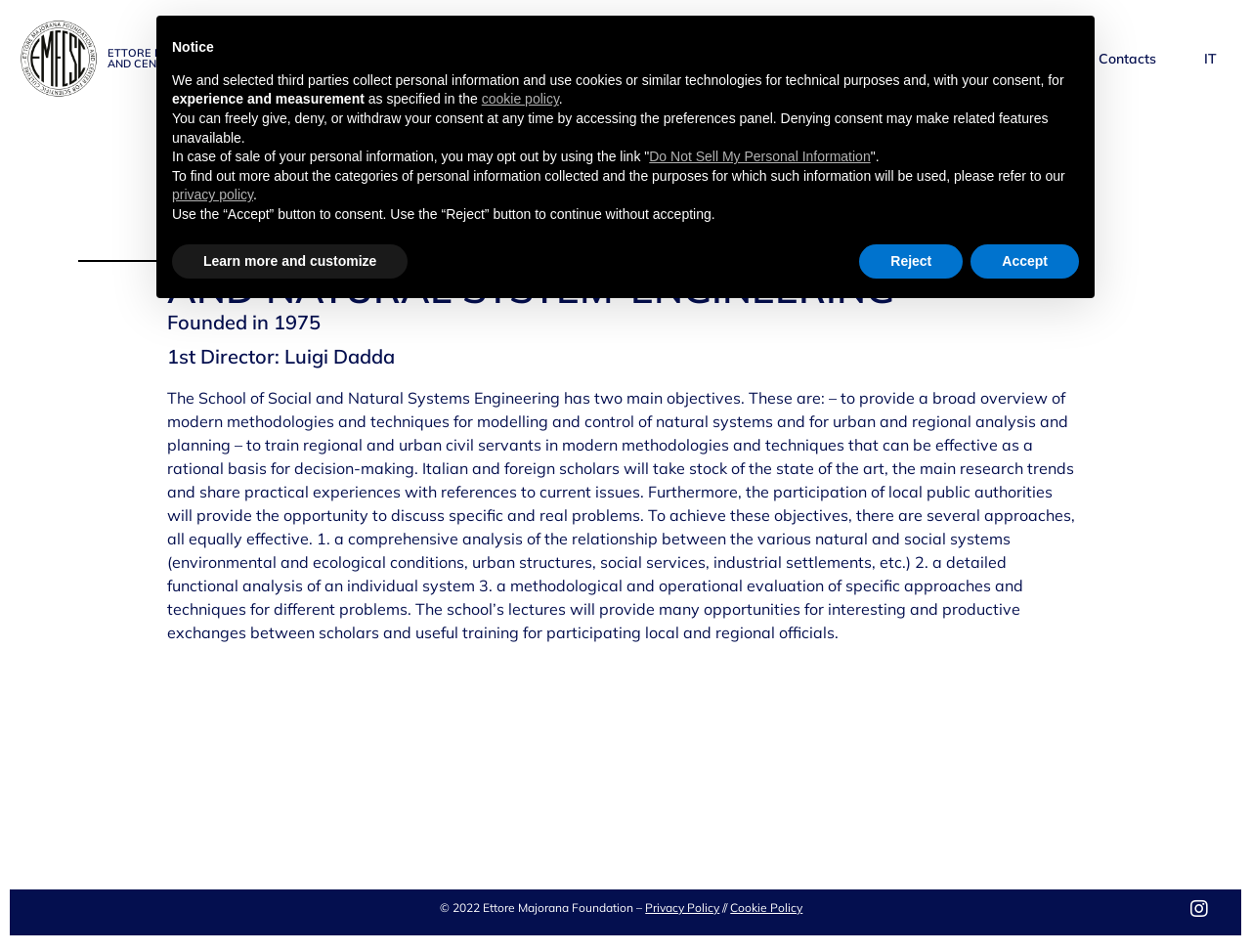Determine the bounding box coordinates of the section to be clicked to follow the instruction: "Learn more about Planetary Emergencies". The coordinates should be given as four float numbers between 0 and 1, formatted as [left, top, right, bottom].

[0.628, 0.038, 0.761, 0.085]